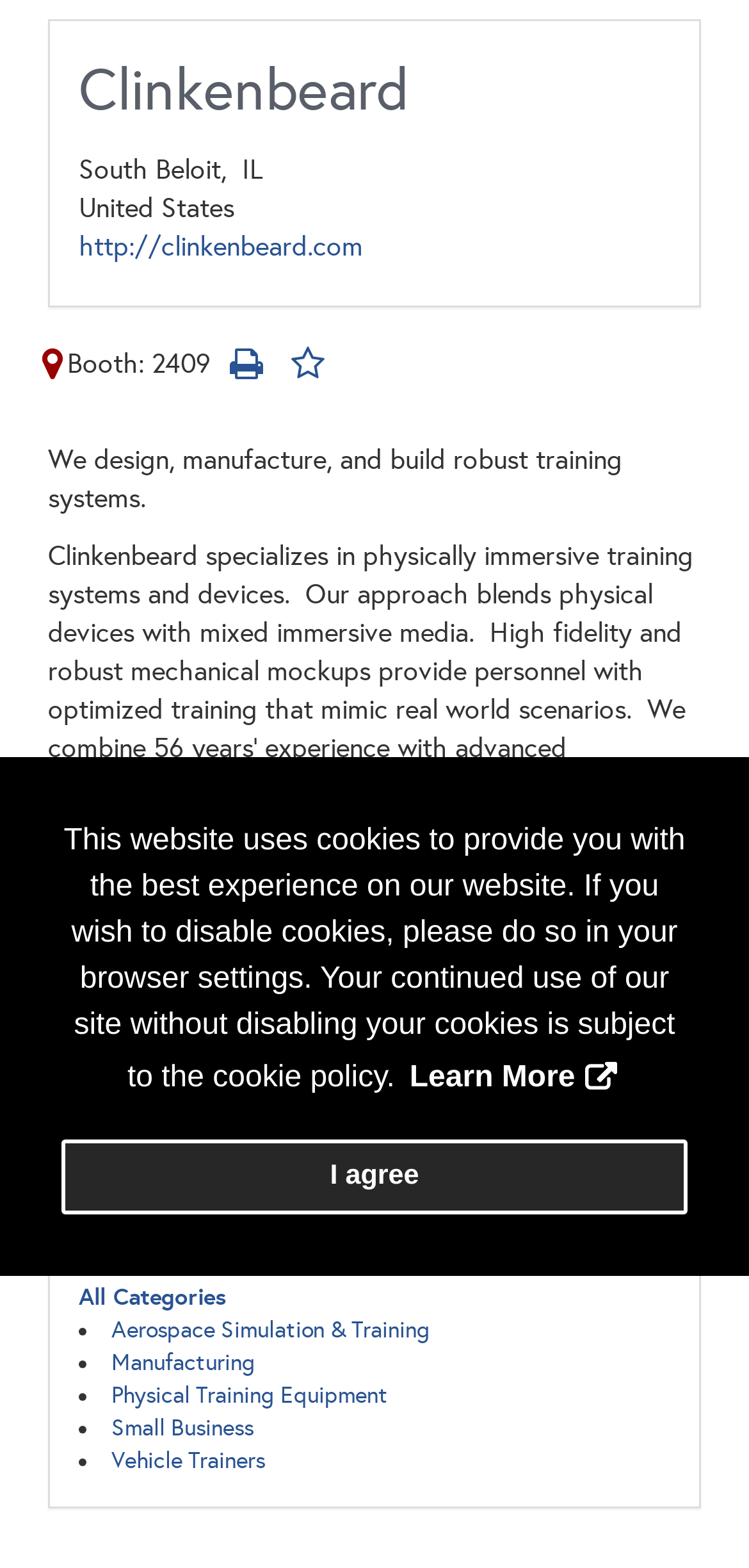Find the bounding box coordinates of the element you need to click on to perform this action: 'view all categories'. The coordinates should be represented by four float values between 0 and 1, in the format [left, top, right, bottom].

[0.105, 0.817, 0.303, 0.837]